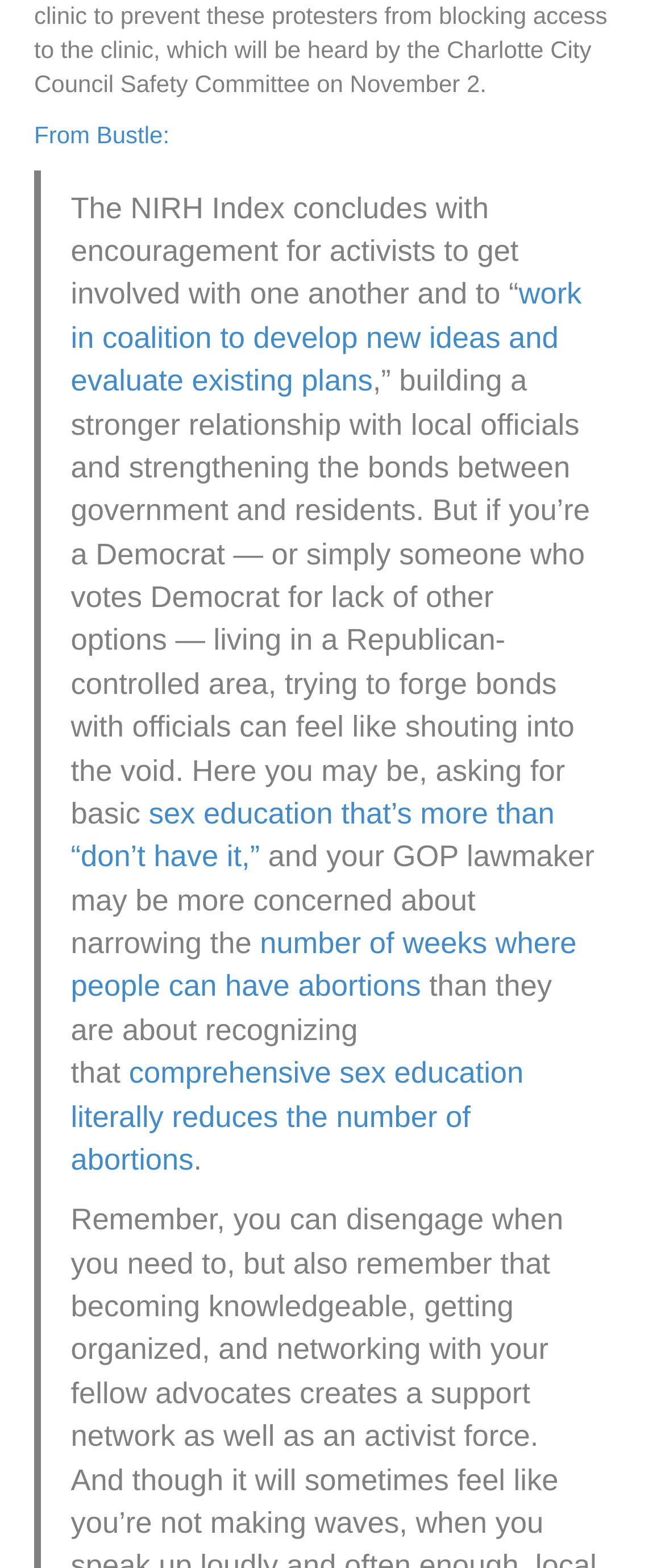What is the relationship between government and residents?
Using the image, answer in one word or phrase.

Strengthening bonds